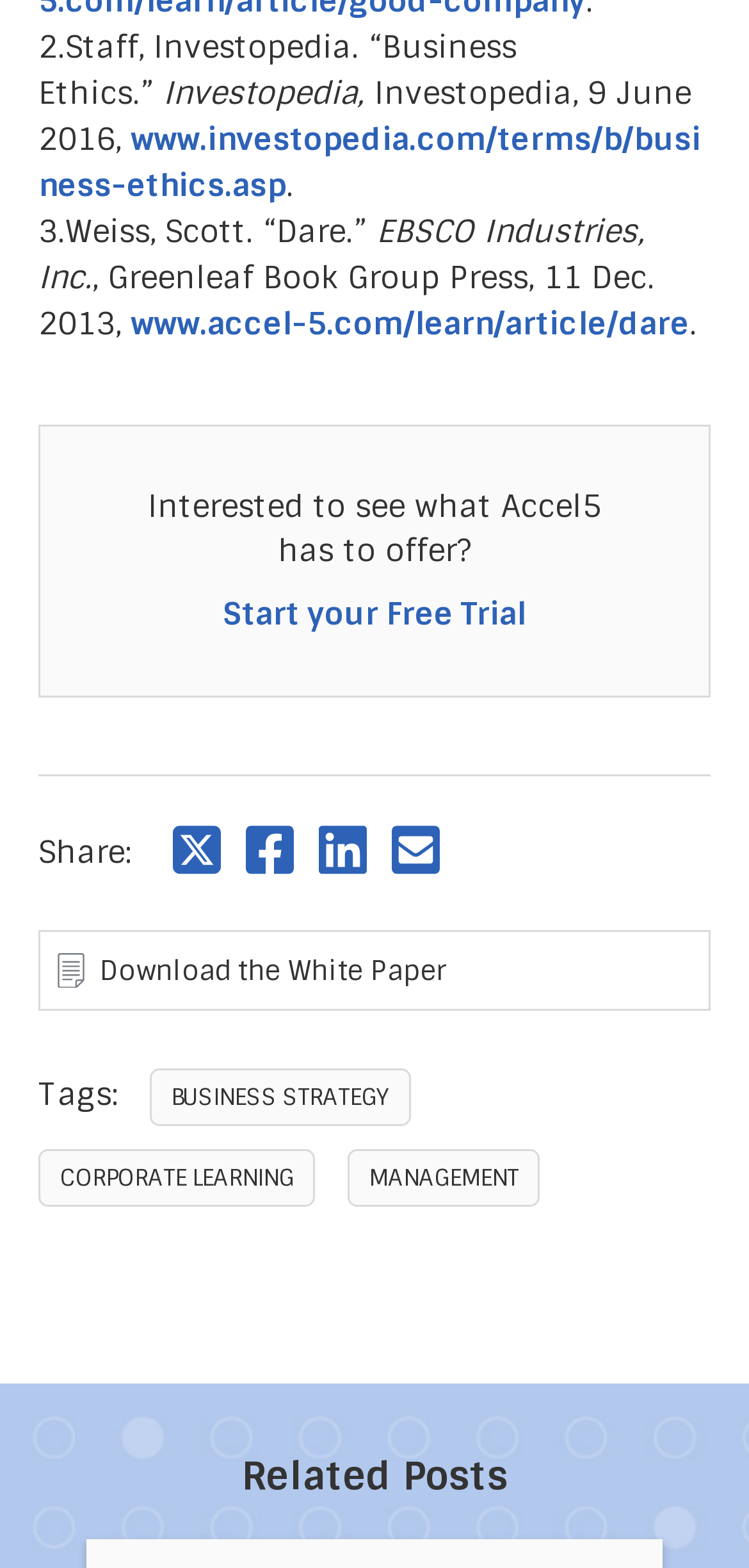Locate the bounding box coordinates of the area you need to click to fulfill this instruction: 'Share on Twitter'. The coordinates must be in the form of four float numbers ranging from 0 to 1: [left, top, right, bottom].

[0.231, 0.518, 0.295, 0.564]